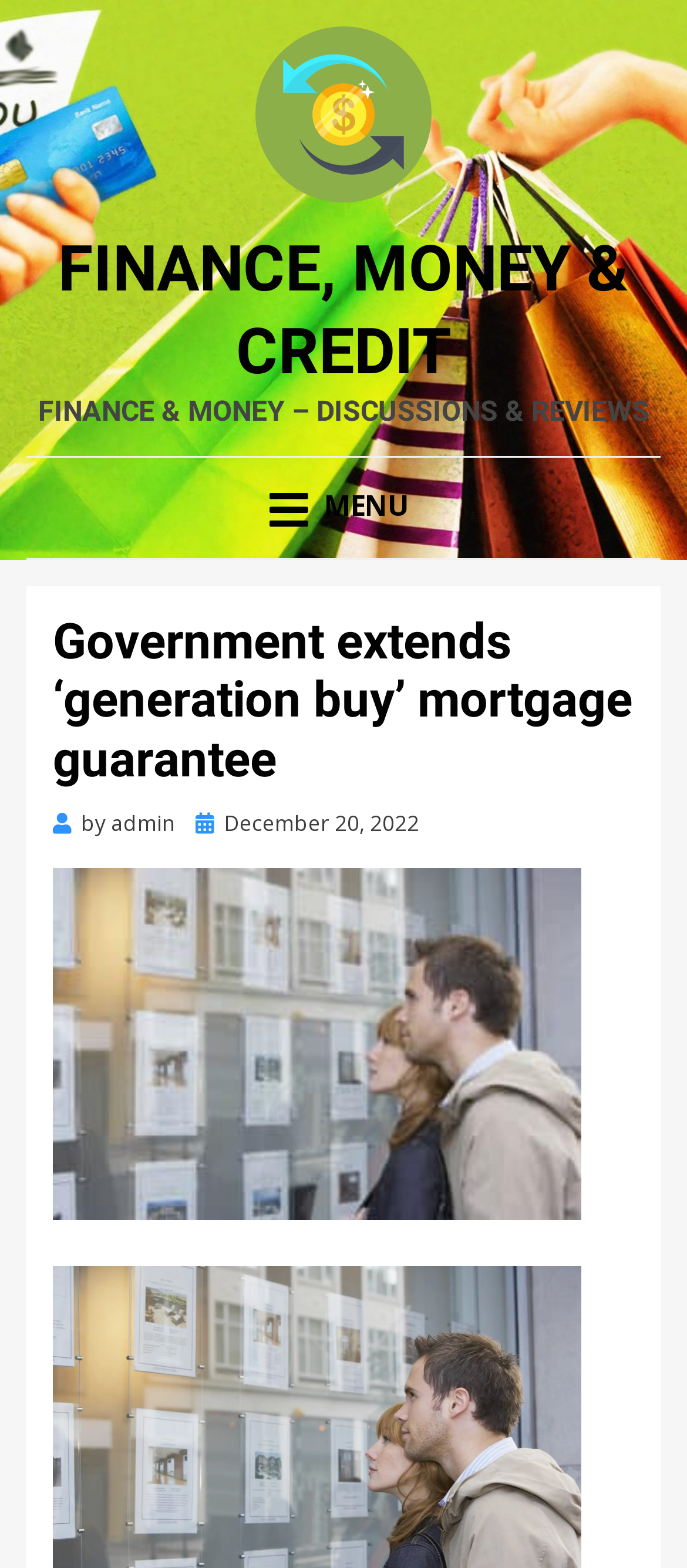What is the title or heading displayed on the webpage?

Government extends ‘generation buy’ mortgage guarantee